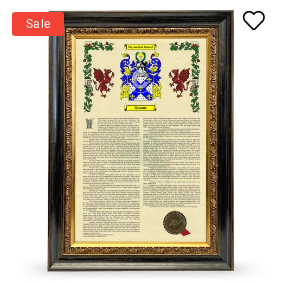Give a thorough explanation of the elements present in the image.

This image features a beautifully framed document showcasing a family crest, adorned with intricate designs and vibrant colors. The crest prominently displays a blue shield, flanked by two red heraldic creatures, which adds a regal touch. Surrounding the crest are decorative elements, including leafy motifs, enhancing its traditional significance. The text below the crest provides a historical context, detailing the family's lineage and contributions over the years. A seal, complete with a red ribbon, signifies authenticity, making this piece a stunning representation of heritage. The image also indicates that the item is currently on sale, appealing to those interested in family history or decorative art.